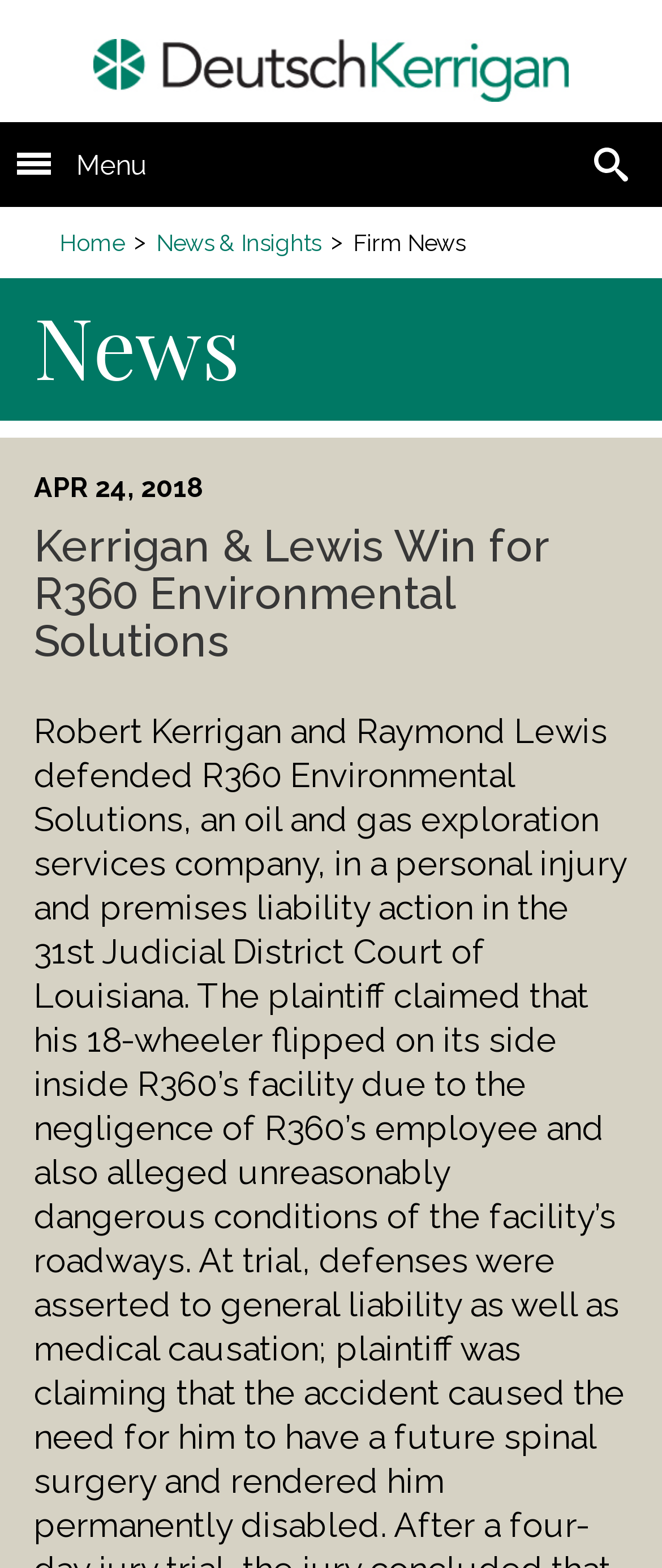What is the date of the news article?
Answer the question using a single word or phrase, according to the image.

APR 24, 2018